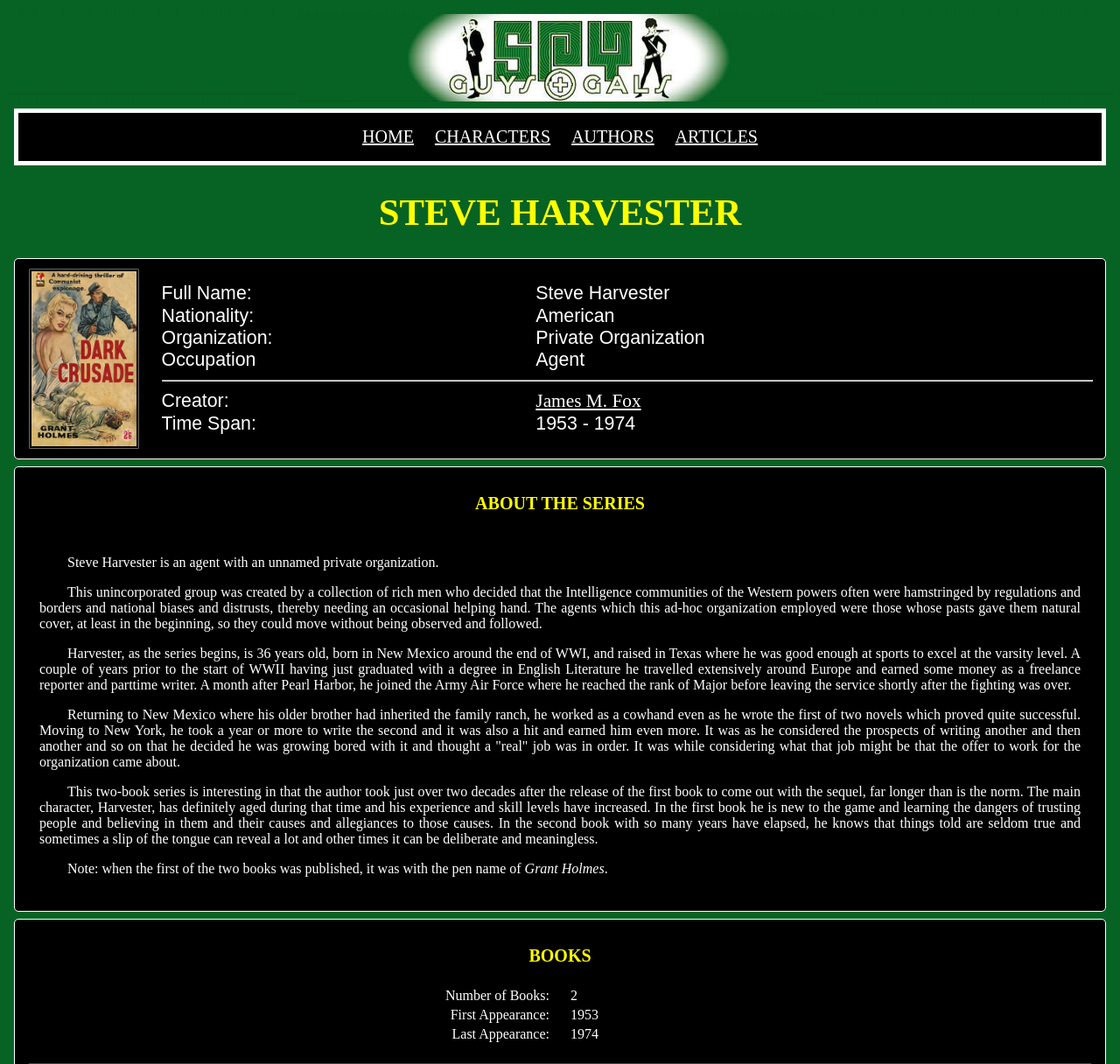Articulate a complete and detailed caption of the webpage elements.

This webpage is a fan's guide to the Steve Harvester series. At the top, there is a logo image of "SGAG" and a navigation menu with links to "HOME", "CHARACTERS", "AUTHORS", and "ARTICLES". Below the navigation menu, there is a large heading "STEVE HARVESTER" that spans the entire width of the page.

On the left side of the page, there is a table with a single row and three columns. The first column contains an image of Steve Harvester, the second column is empty, and the third column contains a block of text with details about Steve Harvester, including his full name, nationality, organization, occupation, creator, and time span.

Below the table, there is a heading "ABOUT THE SERIES" followed by four paragraphs of text that provide background information on Steve Harvester's character, including his age, education, and career as a writer and spy.

Further down the page, there is a heading "BOOKS" followed by a table with three rows. The first row contains the number of books in the series, which is two. The second row contains the year of Steve Harvester's first appearance, which is 1953. The third row contains the year of his last appearance, which is 1974.

Throughout the page, the text is organized in a clear and readable manner, with headings and tables used to break up the content and make it easy to navigate.